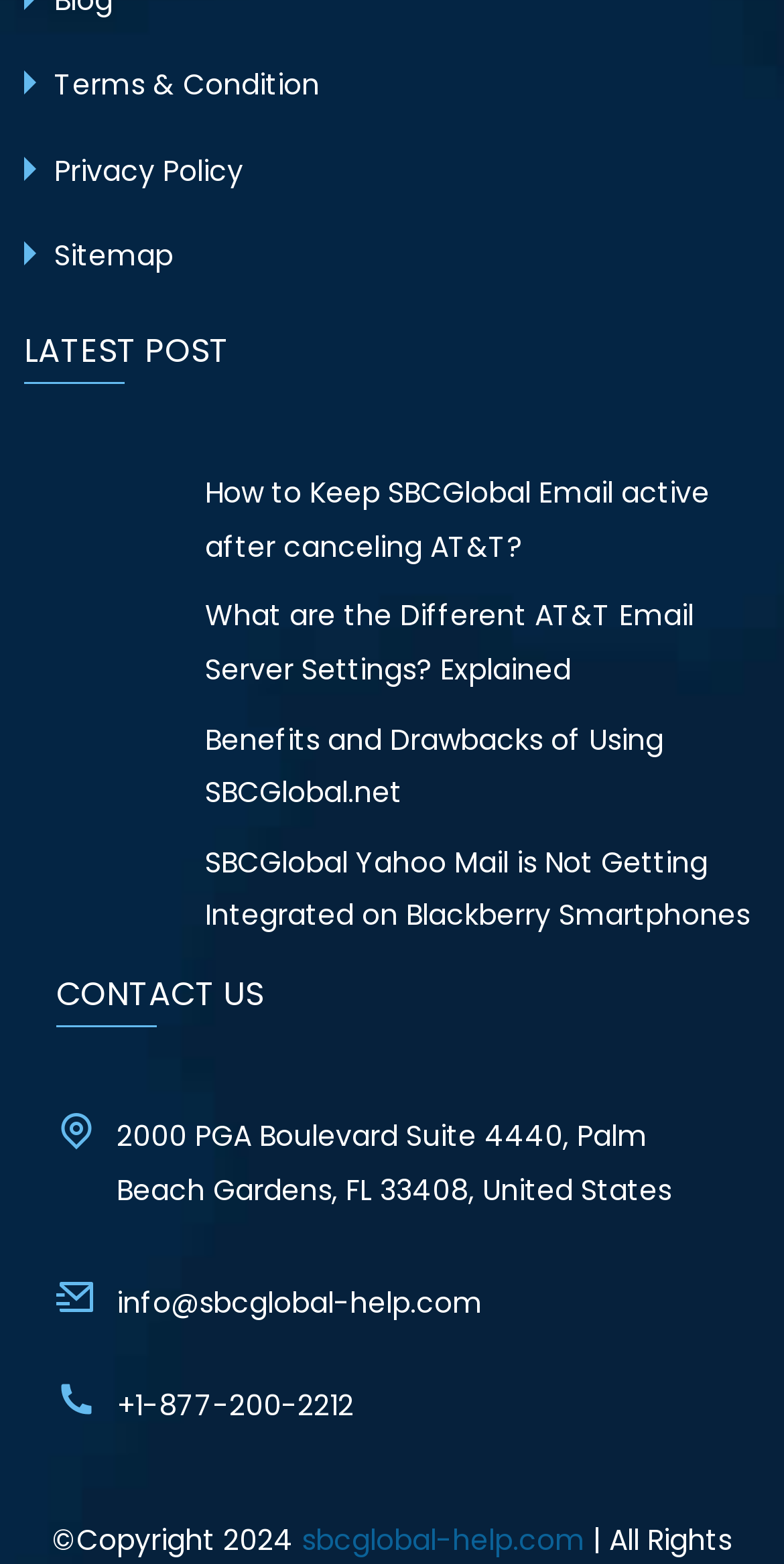Please specify the bounding box coordinates in the format (top-left x, top-left y, bottom-right x, bottom-right y), with all values as floating point numbers between 0 and 1. Identify the bounding box of the UI element described by: Terms & Condition

[0.069, 0.041, 0.408, 0.067]